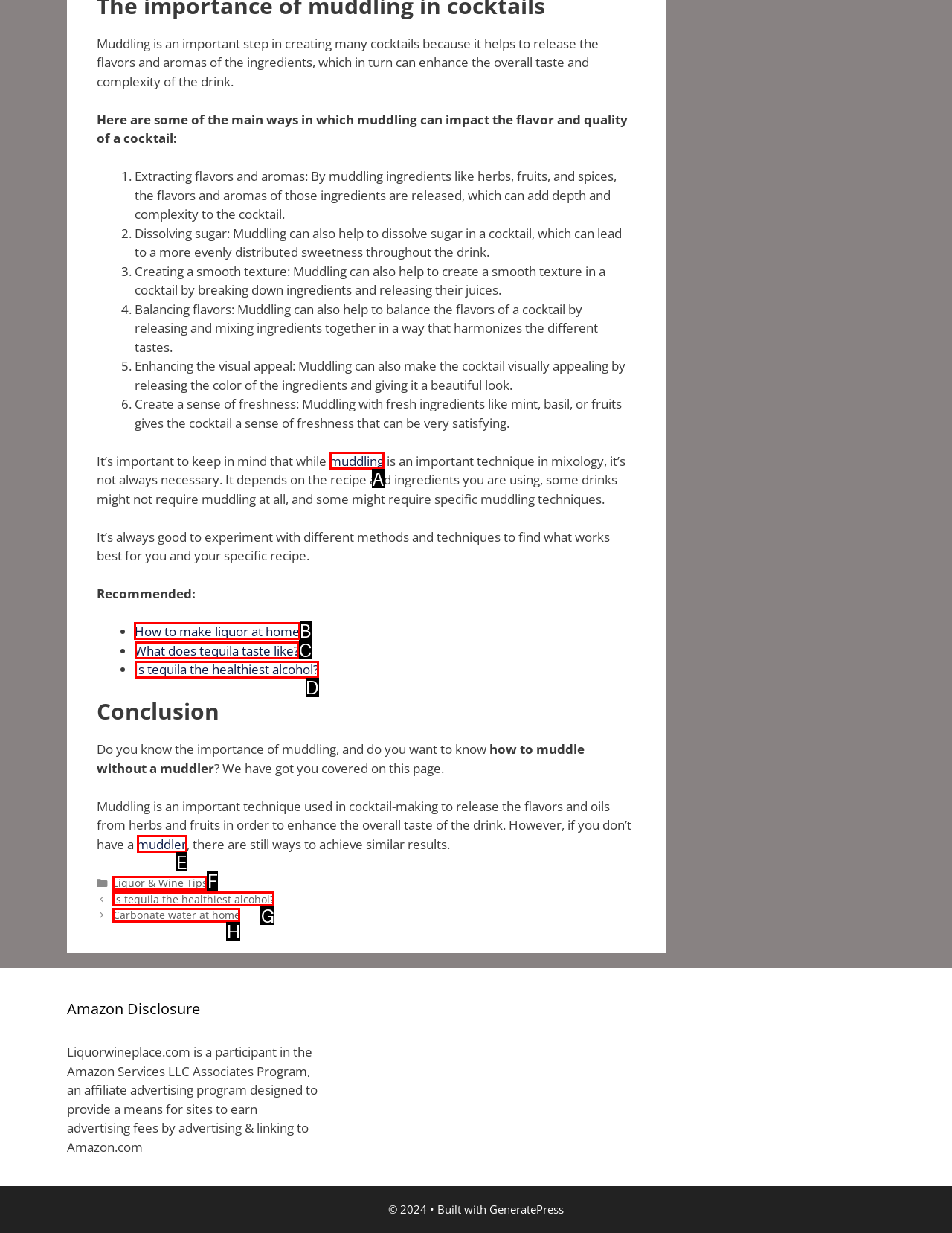Choose the letter of the element that should be clicked to complete the task: Click on 'How to make liquor at home'
Answer with the letter from the possible choices.

B